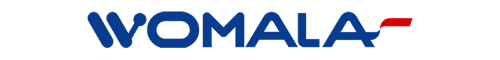What style is the Womala logo designed in?
Provide a detailed and extensive answer to the question.

The caption describes the logo as having a clean and modern design, reflecting a commitment to innovation and quality in their offerings, suitable for a company involved in manufacturing or supplying auto parts.